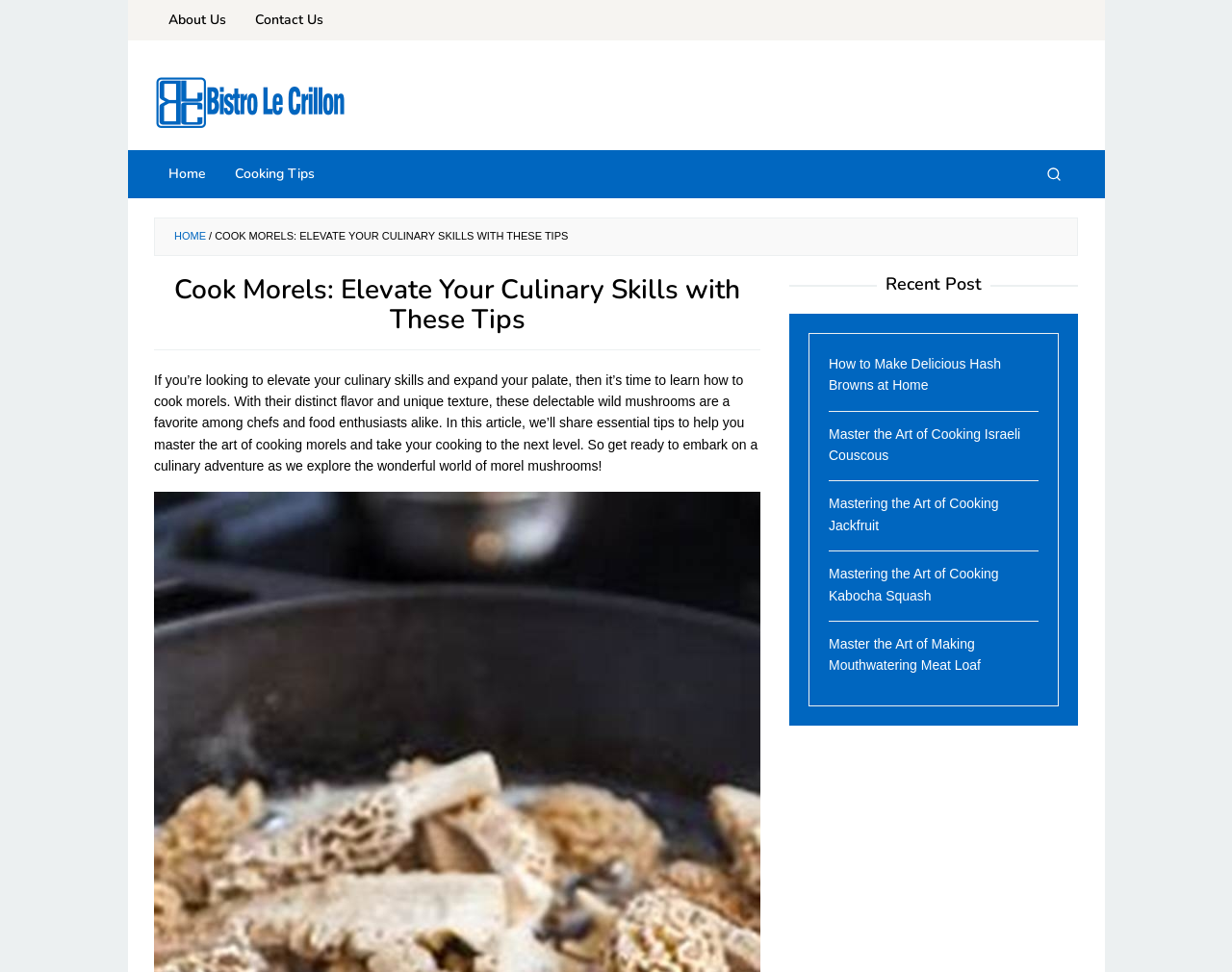Please find the bounding box coordinates of the element that must be clicked to perform the given instruction: "click on About Us". The coordinates should be four float numbers from 0 to 1, i.e., [left, top, right, bottom].

[0.125, 0.0, 0.195, 0.042]